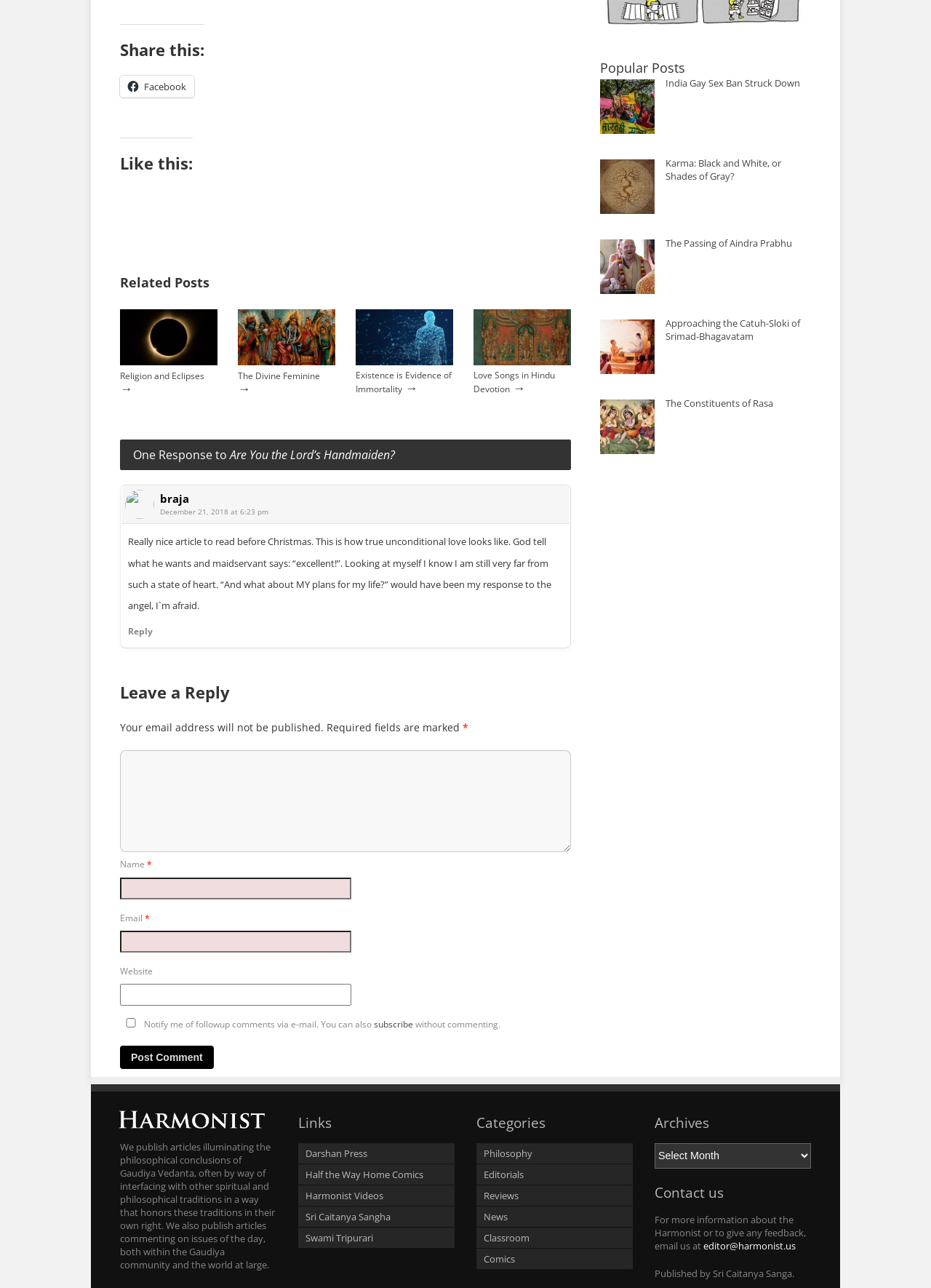Specify the bounding box coordinates for the region that must be clicked to perform the given instruction: "View popular post 'India Gay Sex Ban Struck Down'".

[0.715, 0.059, 0.859, 0.069]